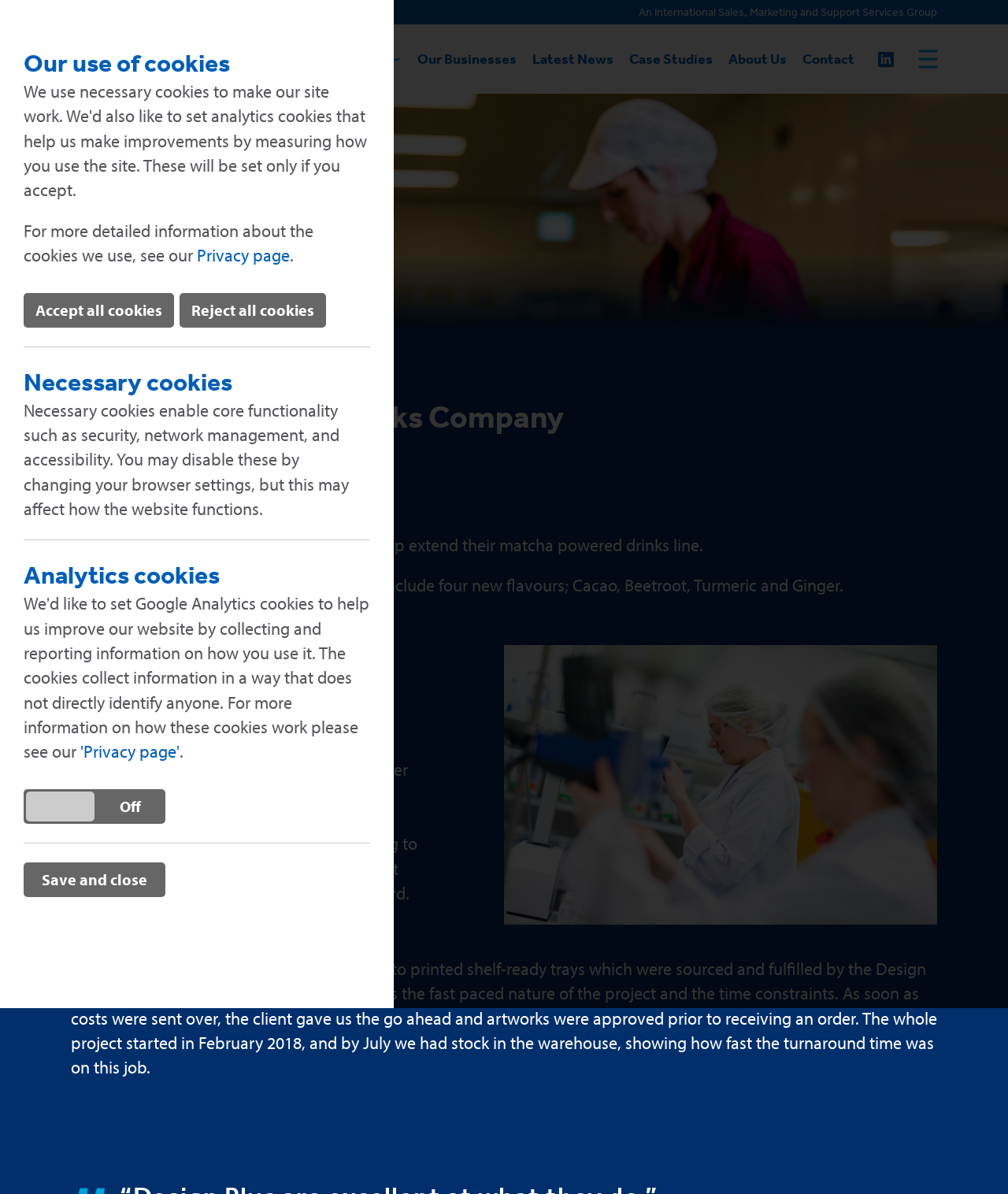Examine the image and give a thorough answer to the following question:
What is the name of the product development project?

The name of the product development project is 'A New Range For a Drinks Company', which is mentioned in the heading of the case study section.